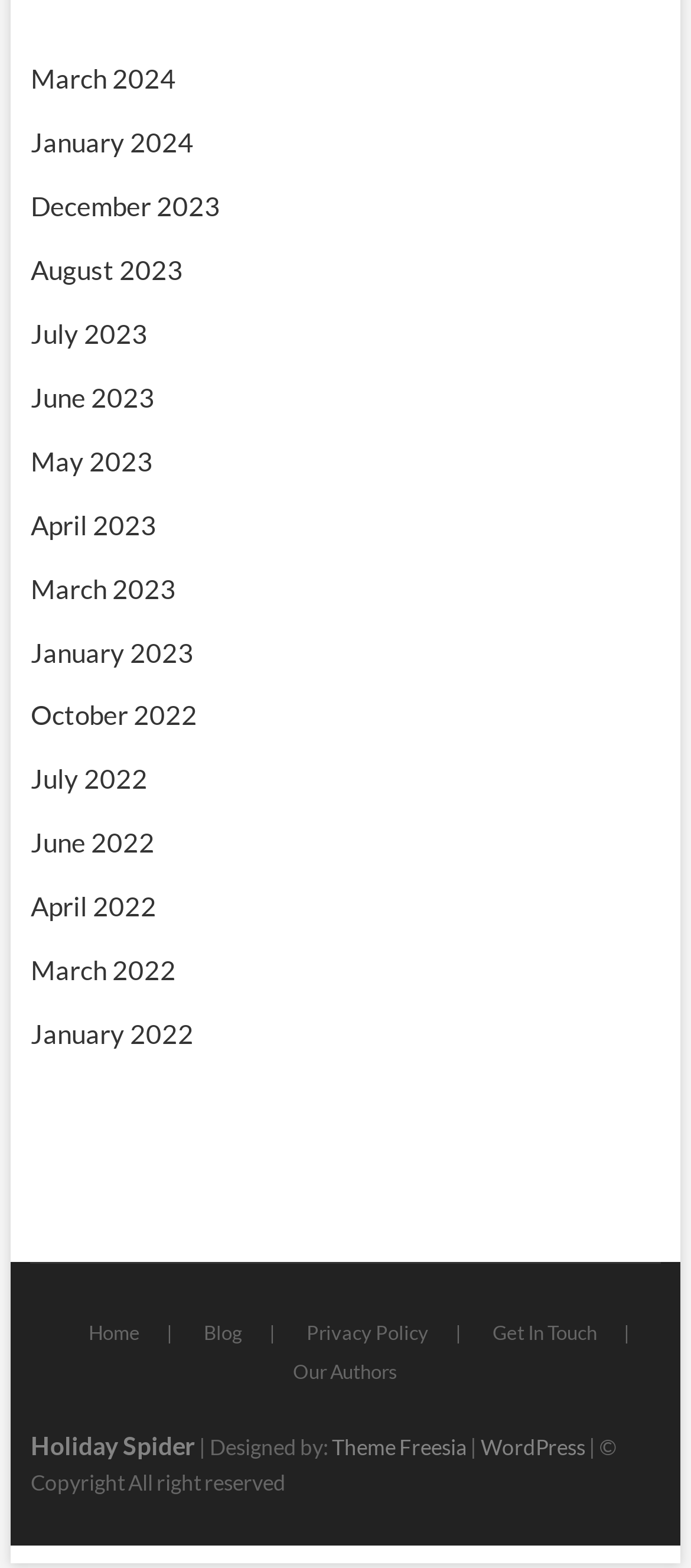Kindly determine the bounding box coordinates for the clickable area to achieve the given instruction: "View March 2024".

[0.044, 0.039, 0.254, 0.06]